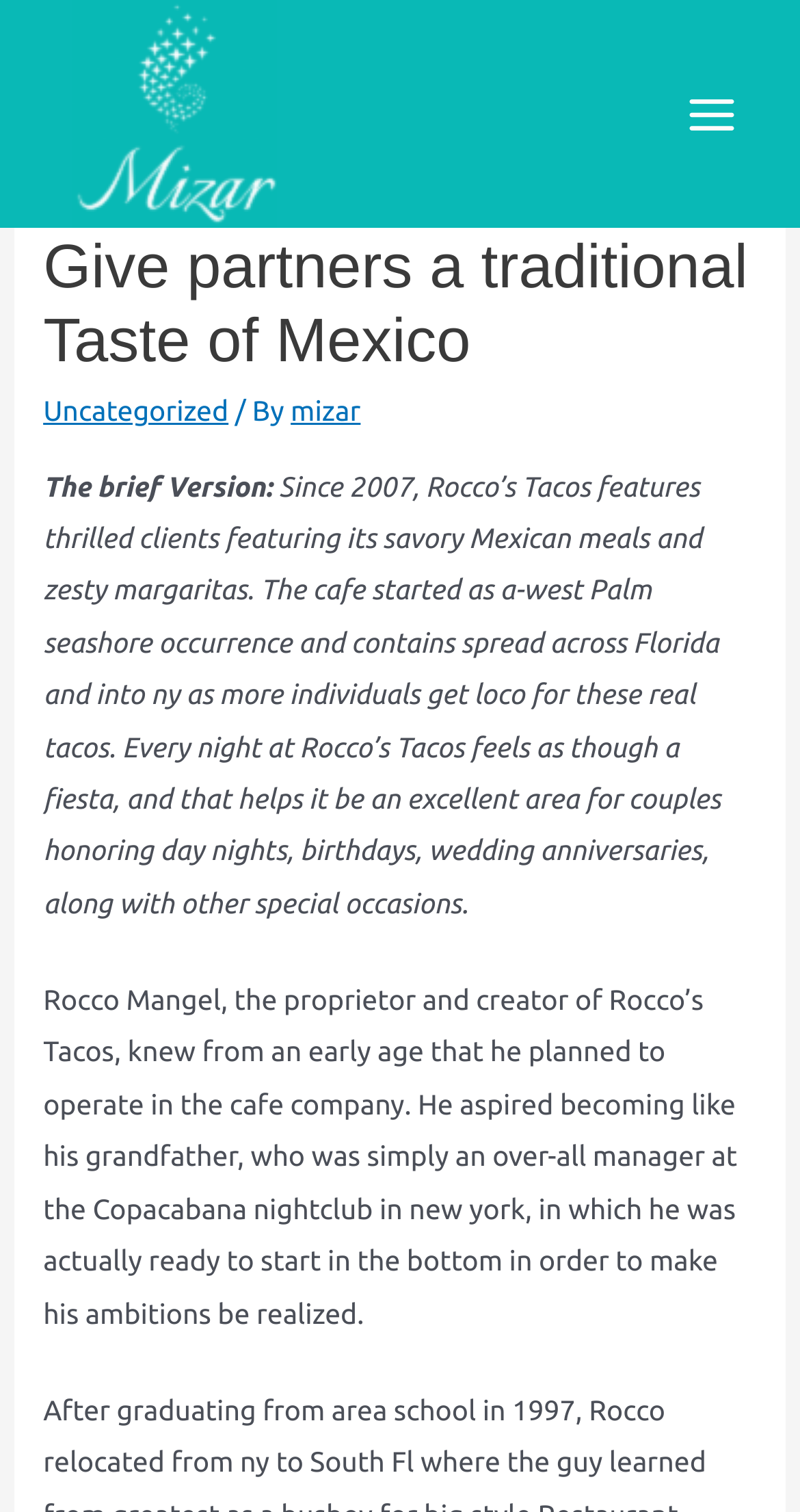What type of drinks are served at Rocco's Tacos?
Please provide a comprehensive answer based on the details in the screenshot.

Based on the webpage content, specifically the sentence 'Since 2007, Rocco’s Tacos features thrilled clients featuring its savory Mexican meals and zesty margaritas...', it can be inferred that margaritas are one of the types of drinks served at Rocco's Tacos.